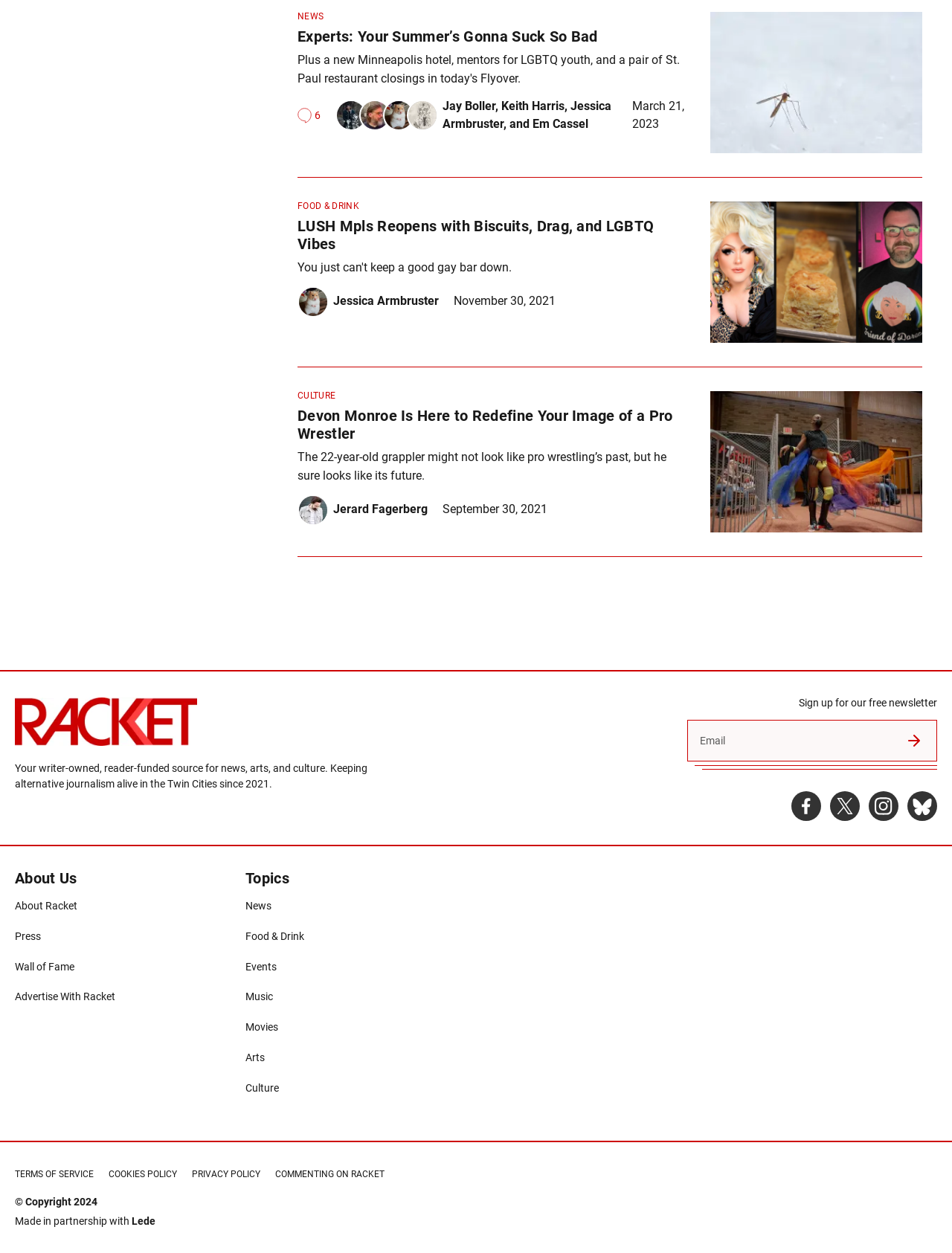Determine the bounding box for the described HTML element: "Lede". Ensure the coordinates are four float numbers between 0 and 1 in the format [left, top, right, bottom].

[0.138, 0.969, 0.163, 0.979]